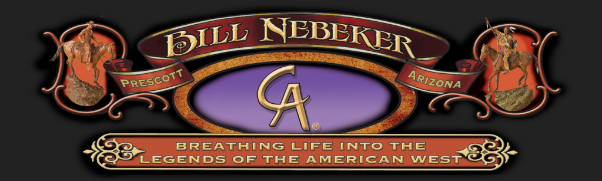Refer to the image and offer a detailed explanation in response to the question: Where is the artist located?

The logo includes the words 'Prescott, Arizona' next to the artist's name, suggesting that this is the location where the artist is based or has a strong connection to.